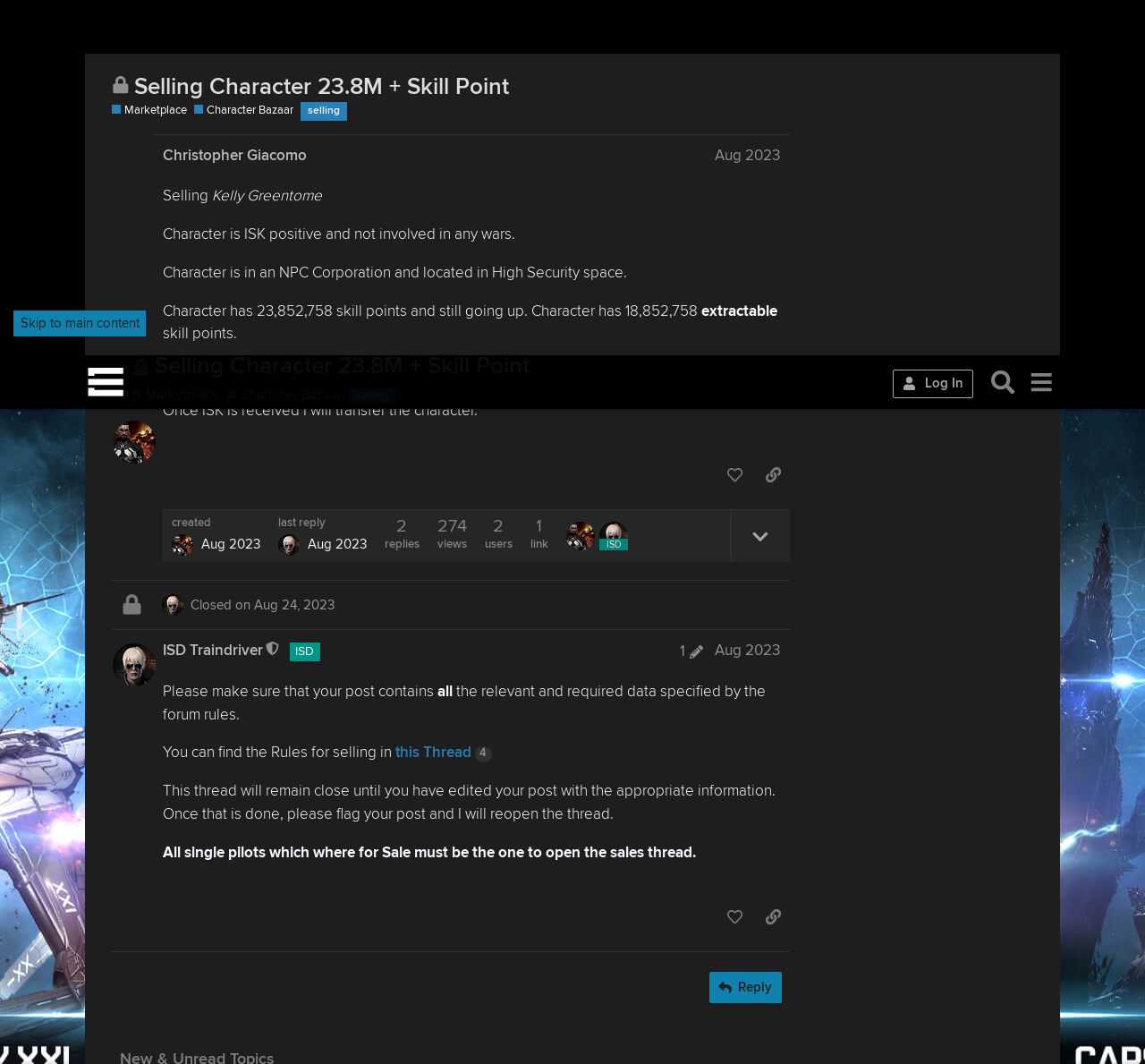Please give a short response to the question using one word or a phrase:
How many replies does the topic have?

274